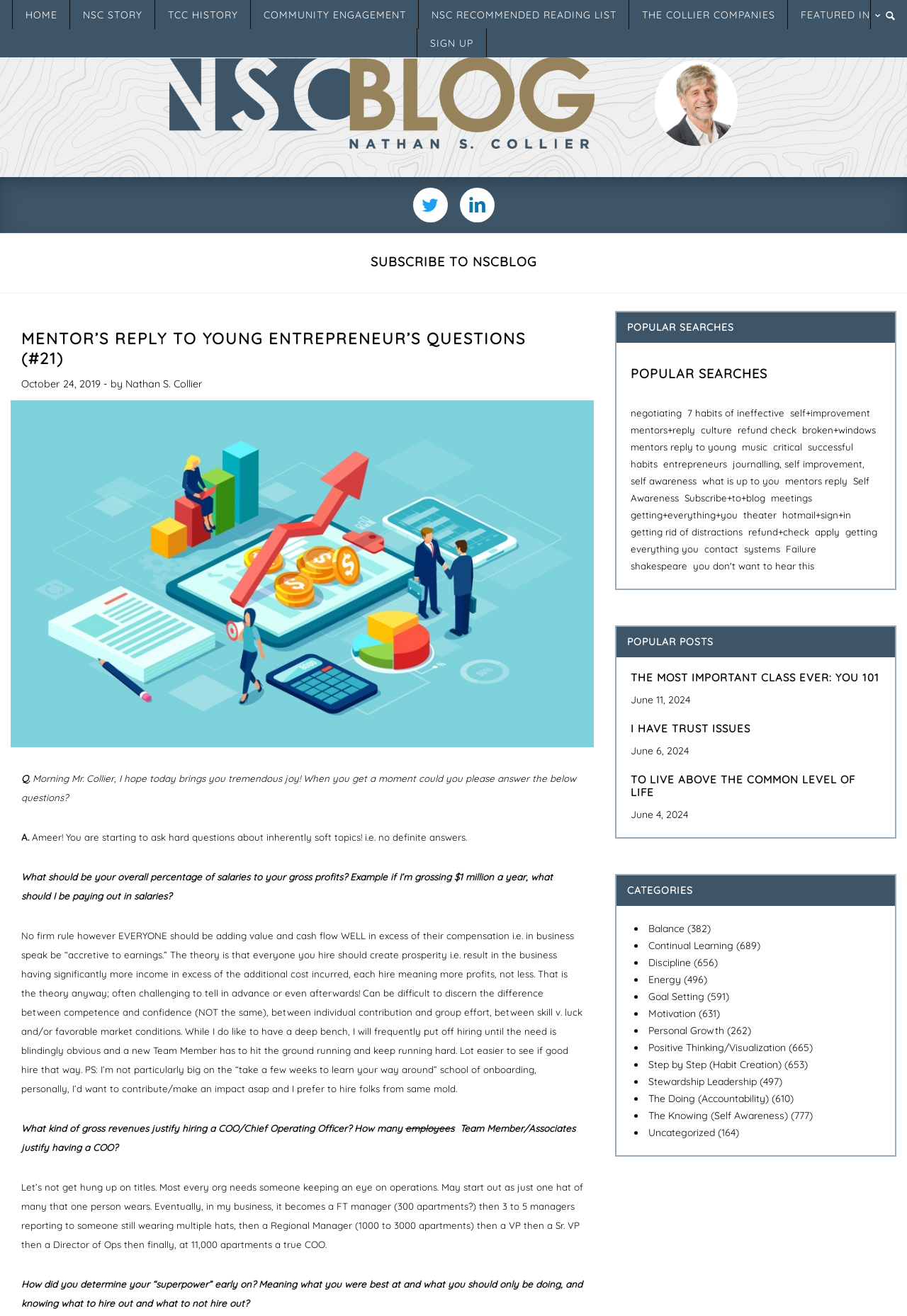Please find the bounding box coordinates of the clickable region needed to complete the following instruction: "Click on the 'HOME' link". The bounding box coordinates must consist of four float numbers between 0 and 1, i.e., [left, top, right, bottom].

[0.013, 0.0, 0.077, 0.022]